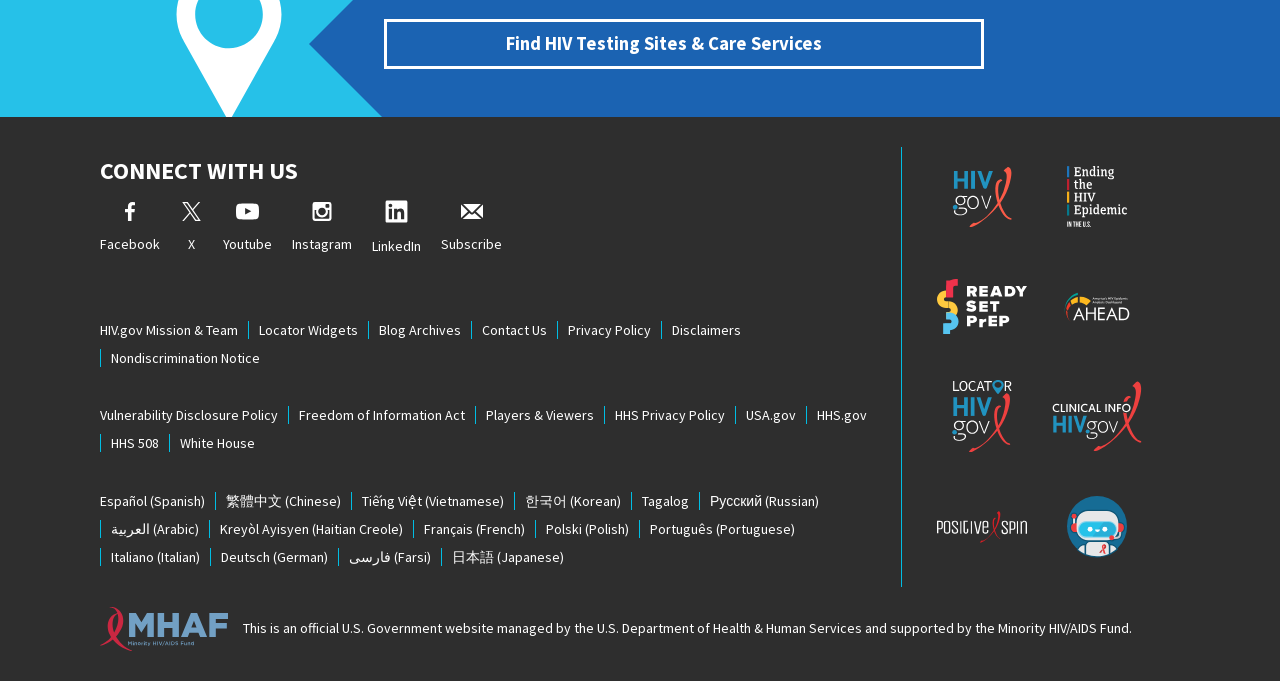Reply to the question below using a single word or brief phrase:
What languages are supported on the webpage?

Multiple languages